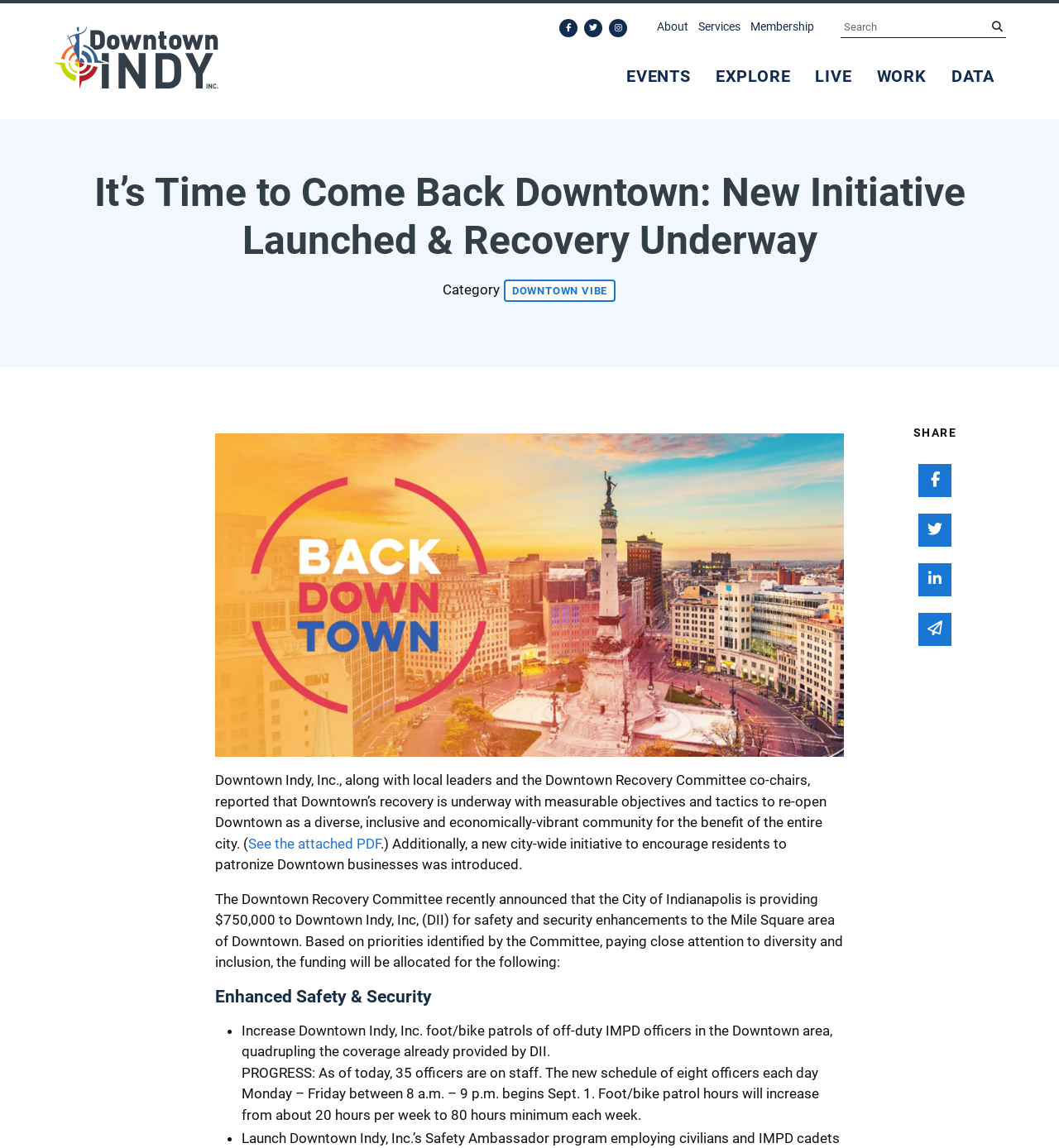Find the coordinates for the bounding box of the element with this description: "Explore".

[0.666, 0.053, 0.756, 0.079]